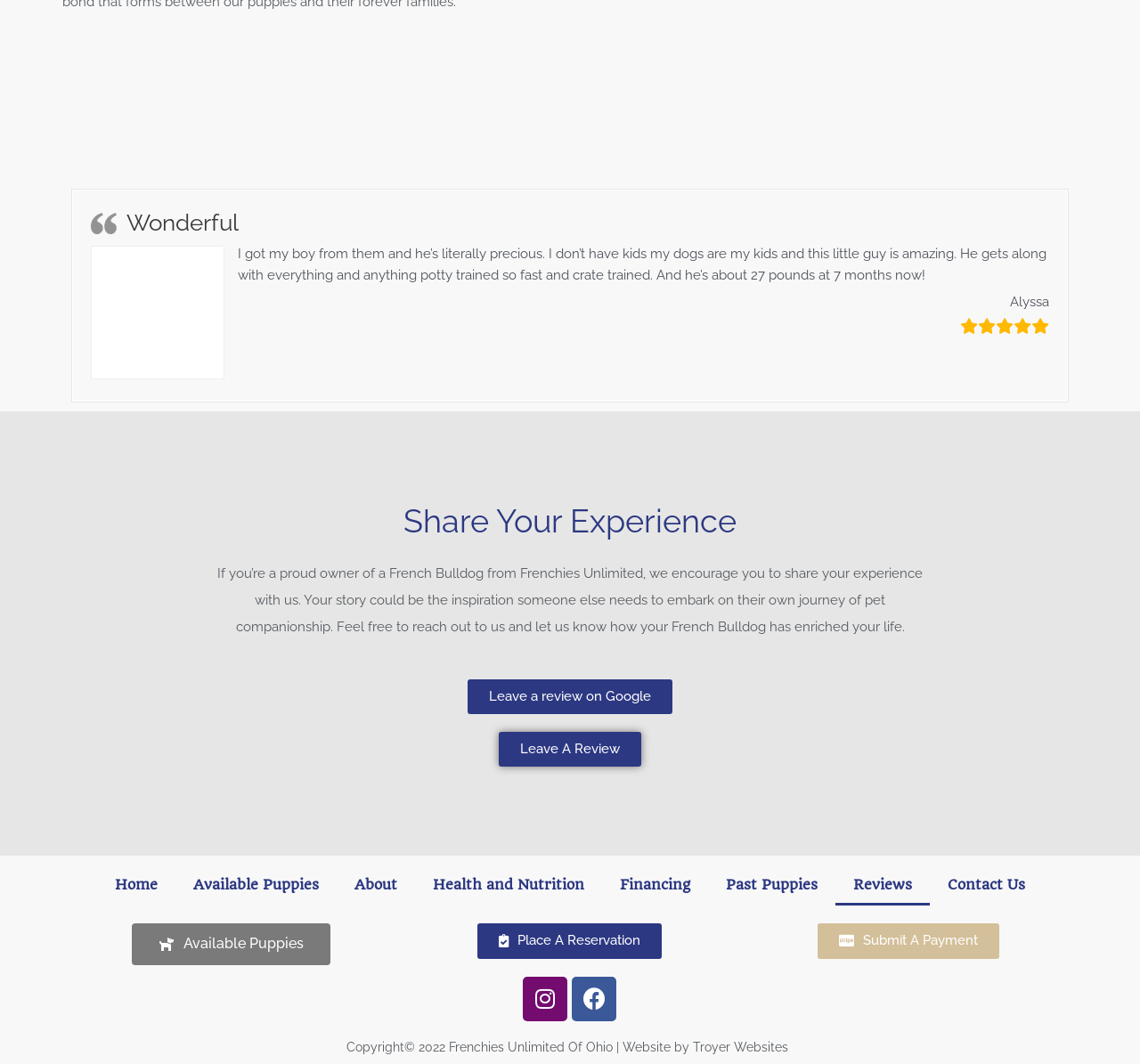Please identify the coordinates of the bounding box for the clickable region that will accomplish this instruction: "Visit 'Instagram'".

[0.459, 0.918, 0.498, 0.96]